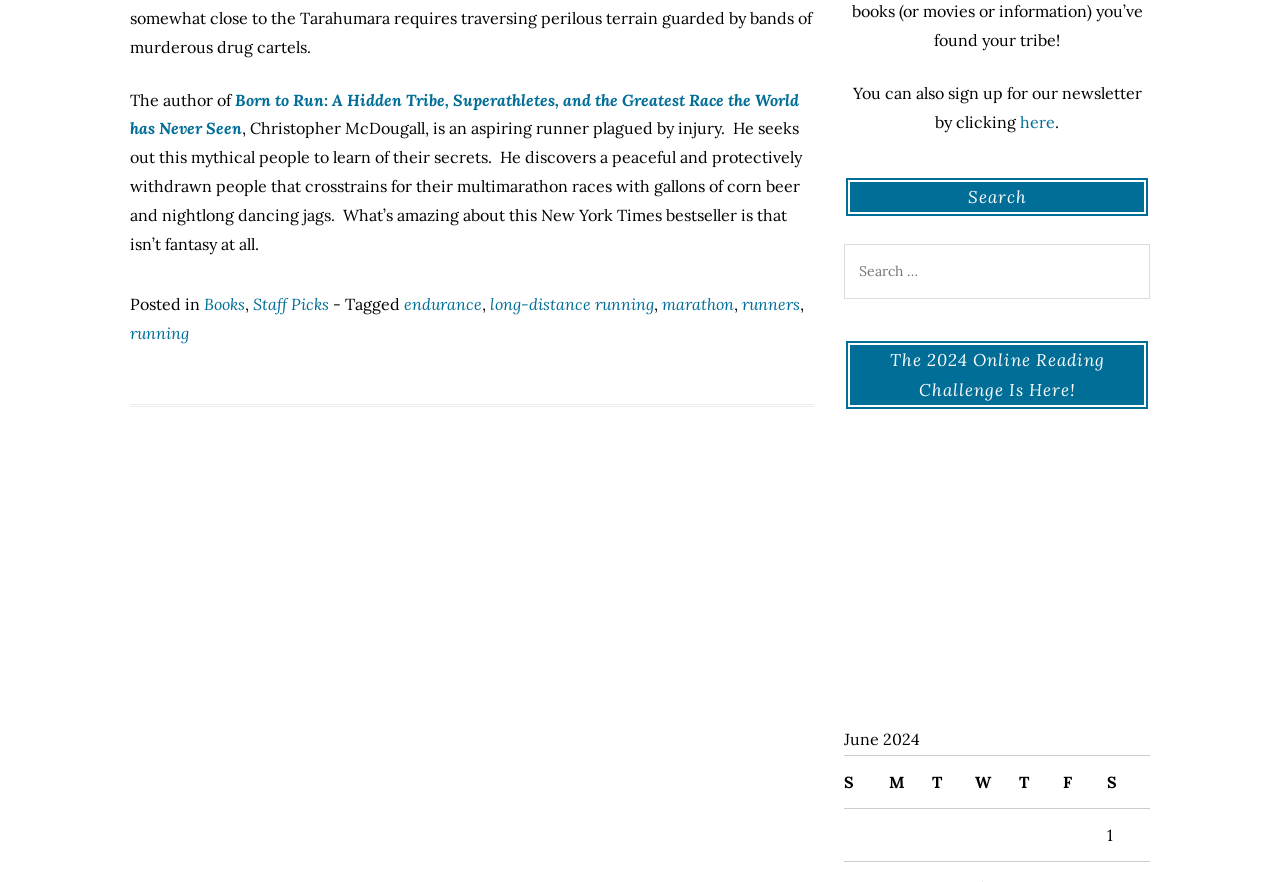Given the webpage screenshot and the description, determine the bounding box coordinates (top-left x, top-left y, bottom-right x, bottom-right y) that define the location of the UI element matching this description: aria-label="Search"

None